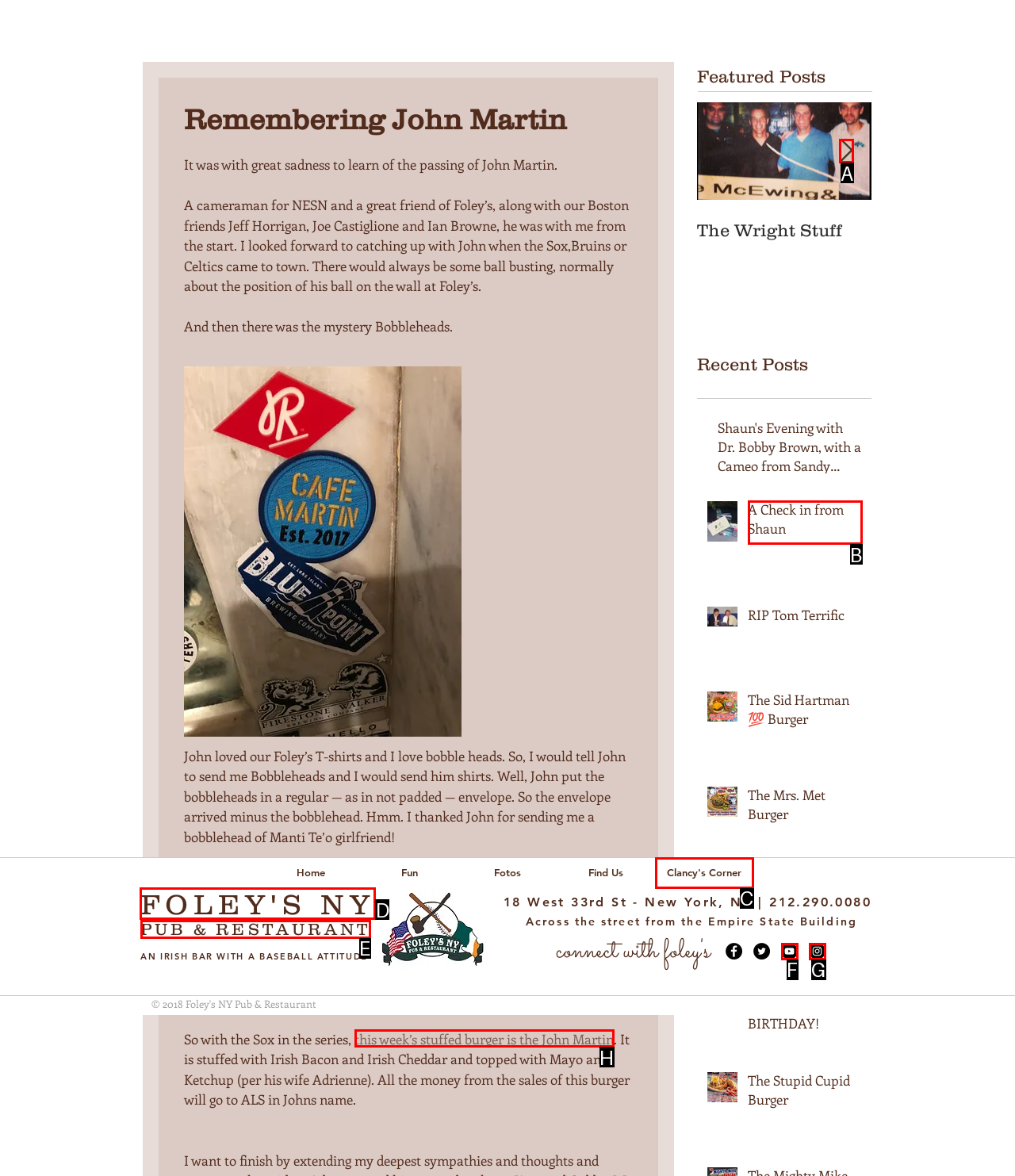Tell me which letter corresponds to the UI element that should be clicked to fulfill this instruction: Check the 'FOLEY'S NY' link
Answer using the letter of the chosen option directly.

D